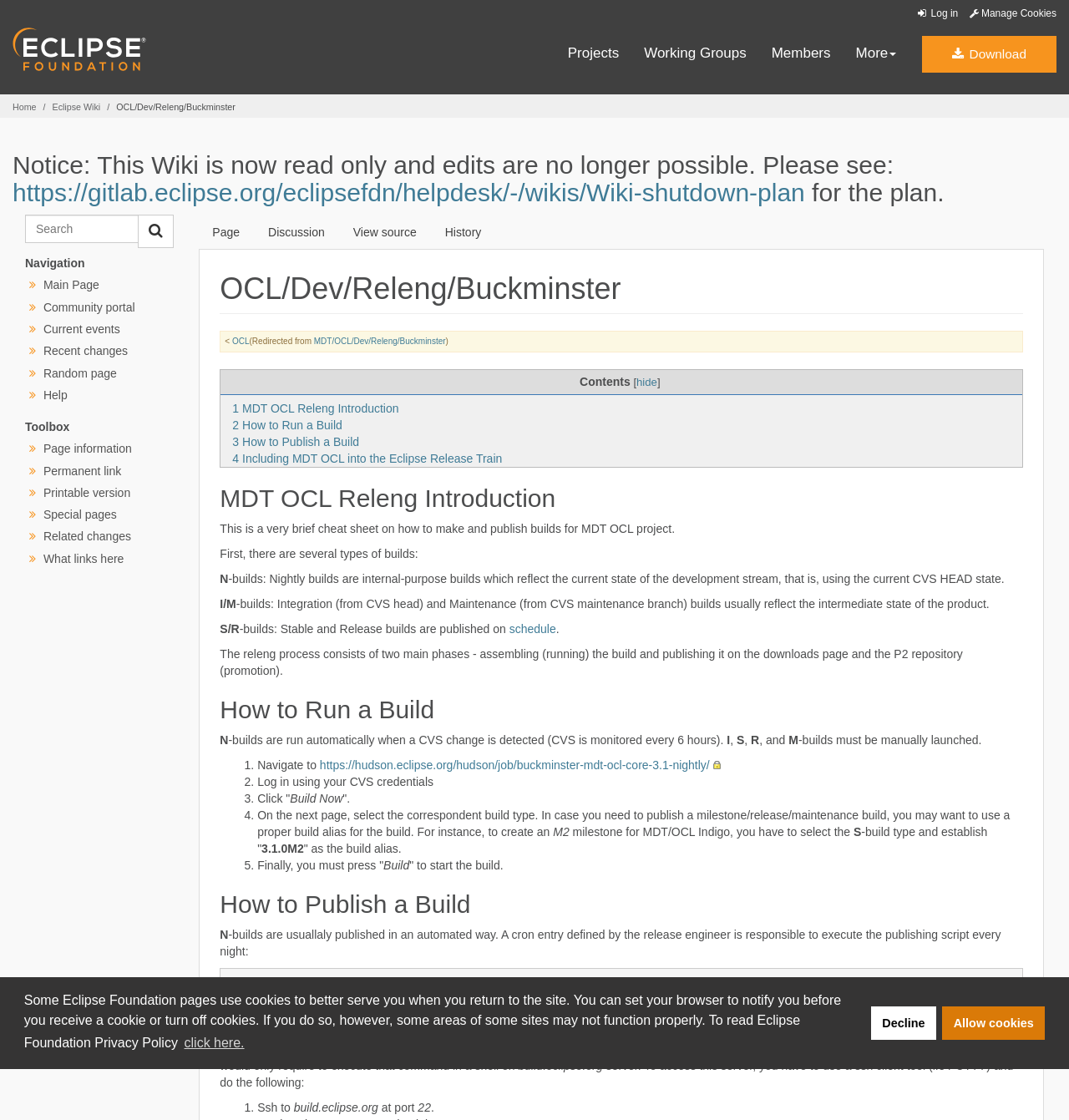Please determine the bounding box of the UI element that matches this description: What links here. The coordinates should be given as (top-left x, top-left y, bottom-right x, bottom-right y), with all values between 0 and 1.

[0.041, 0.493, 0.116, 0.505]